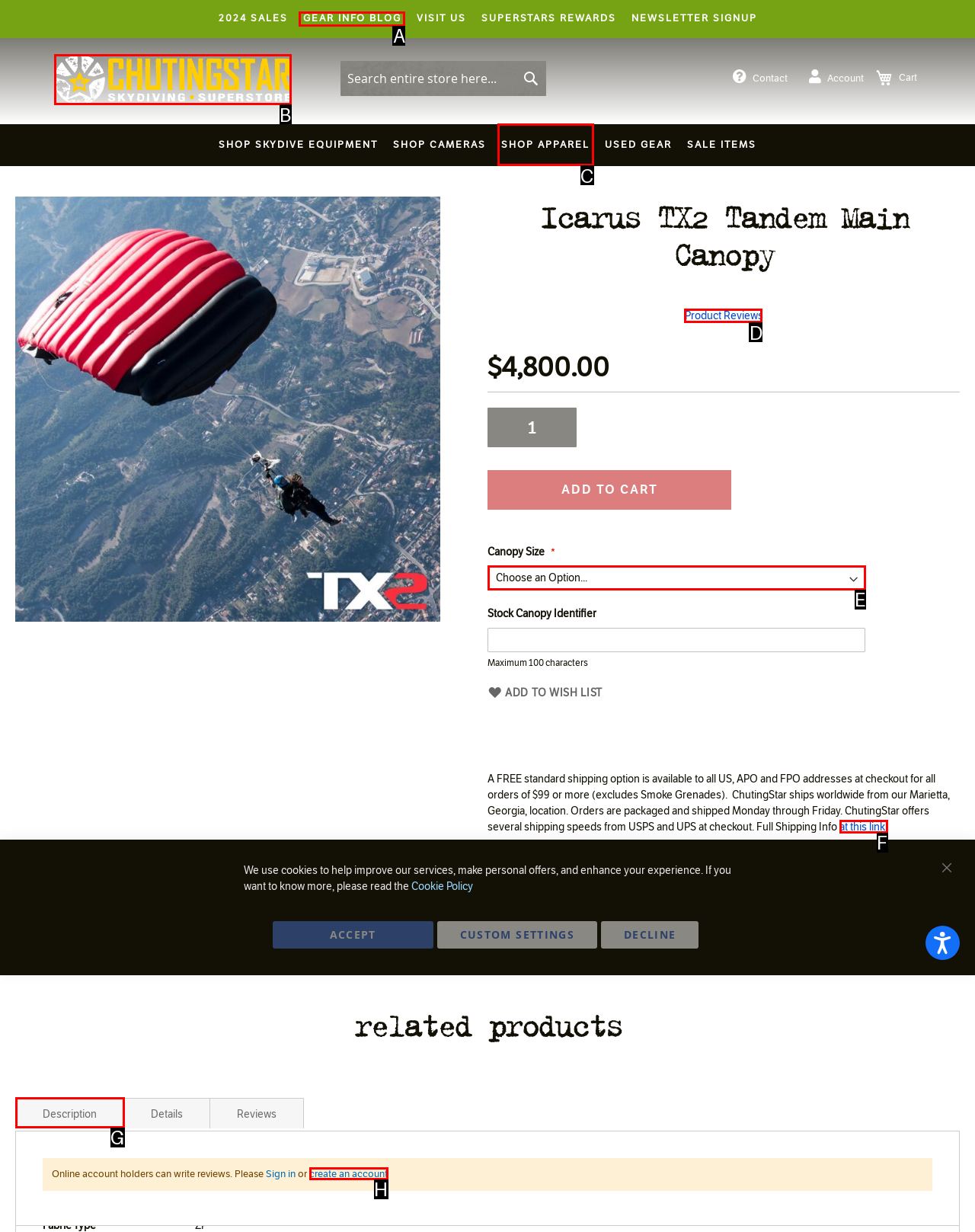Select the correct HTML element to complete the following task: View product reviews
Provide the letter of the choice directly from the given options.

D